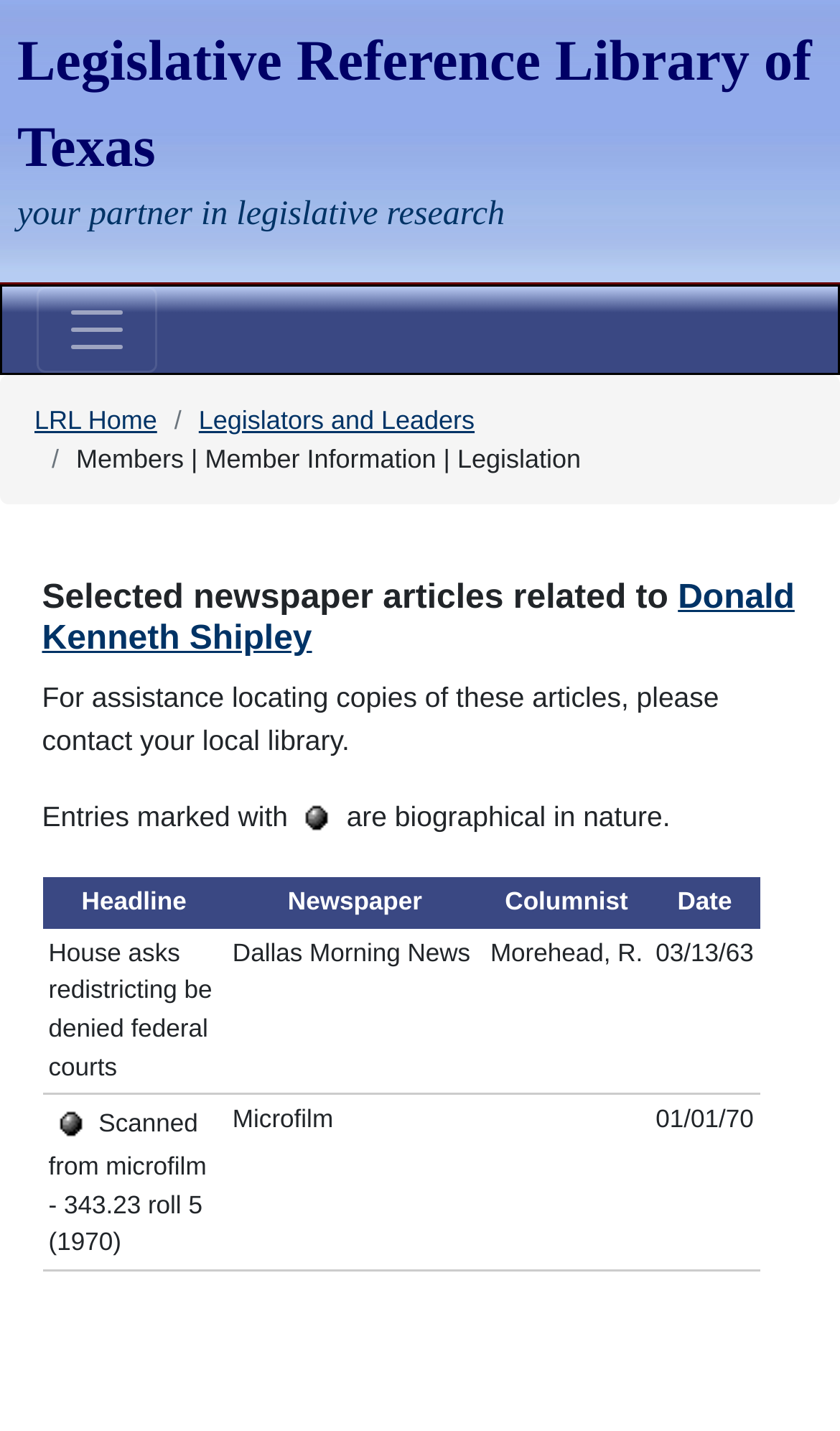Create an elaborate caption that covers all aspects of the webpage.

The webpage is about the Legislative Reference Library, specifically focusing on Member Information and Legislation related to Donald Kenneth Shipley. At the top, there is a link to the Legislative Reference Library of Texas, followed by a "Skip to main content" link and a "Toggle navigation" button. Below these elements, a navigation breadcrumb trail is displayed, showing the path from the LRL Home to Legislators and Leaders, and then to Members, Member Information, and Legislation.

The main content area is divided into sections. The first section has a heading that mentions selected newspaper articles related to Donald Kenneth Shipley, with a link to his name. Below this heading, there is a paragraph of text explaining how to locate copies of these articles. The text is accompanied by an image and a brief description of biographical articles.

The main content area also features a table with four columns: Headline, Newspaper, Columnist, and Date. The table has multiple rows, each containing information about a specific newspaper article, including the headline, newspaper name, columnist, and date. Some of the table cells contain images, such as a microfilm scan.

Overall, the webpage appears to be a resource for finding information about legislators and leaders, with a focus on newspaper articles and biographical information.